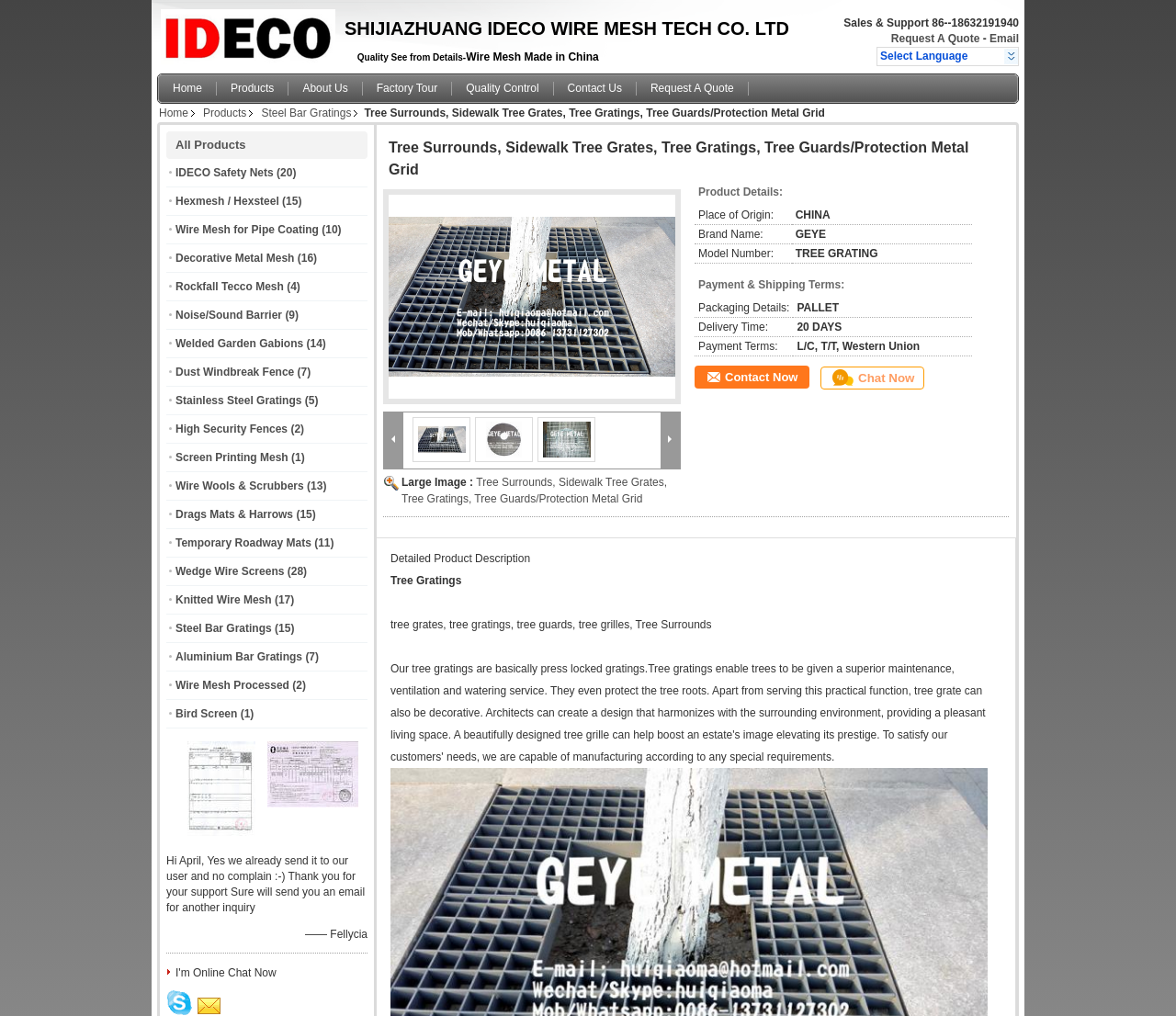Determine the bounding box for the UI element that matches this description: "Contact Now".

[0.591, 0.36, 0.689, 0.382]